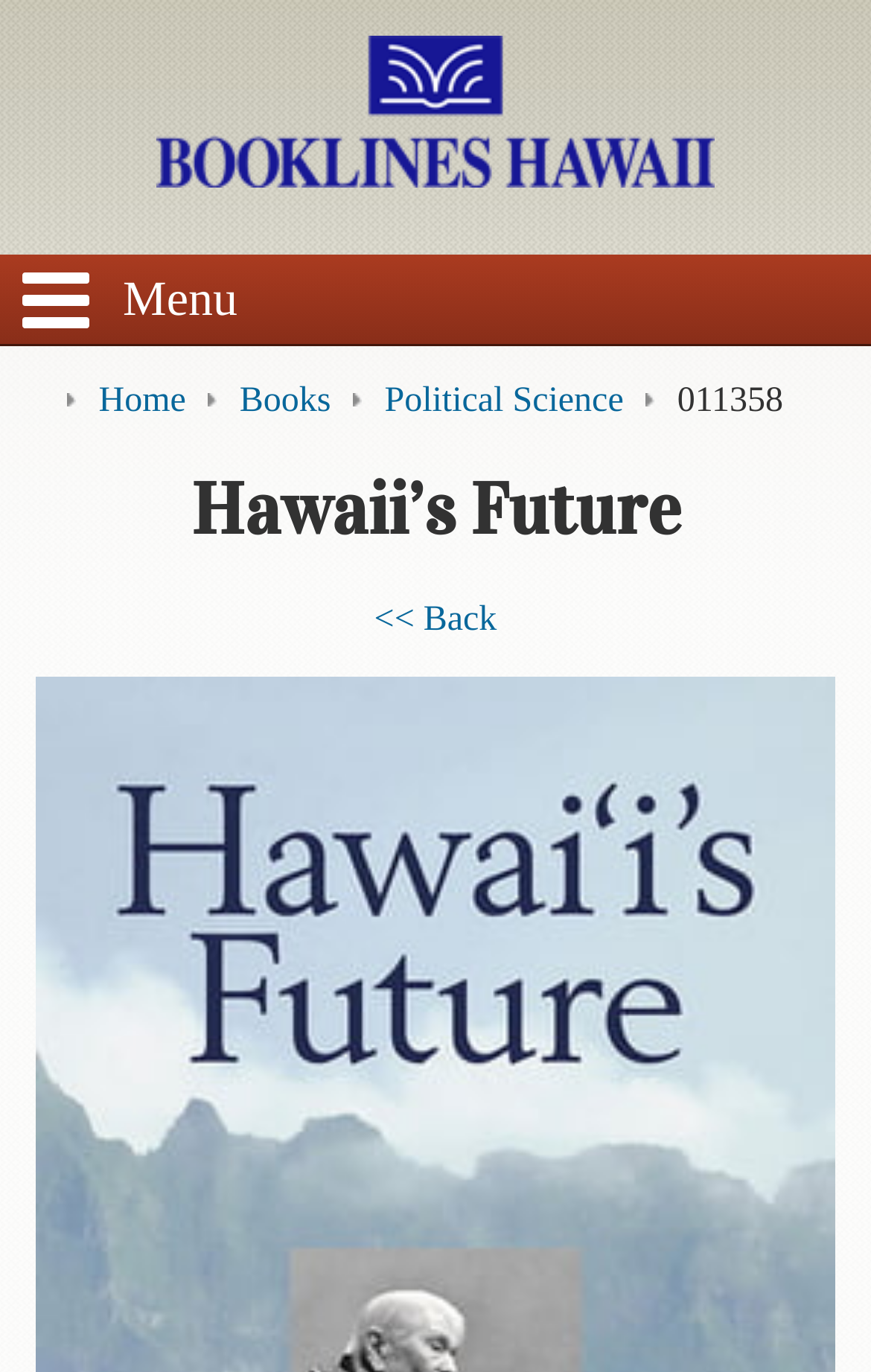What is the name of the book being displayed?
Please provide a comprehensive answer based on the contents of the image.

Based on the webpage, the main heading 'Hawaii’s Future' suggests that the book being displayed is 'Hawaii’s Future'. This is further supported by the presence of a link 'Booklines Hawaii' and an image with the same name, indicating that the book is related to Hawaii and is being sold by Booklines Hawaii.